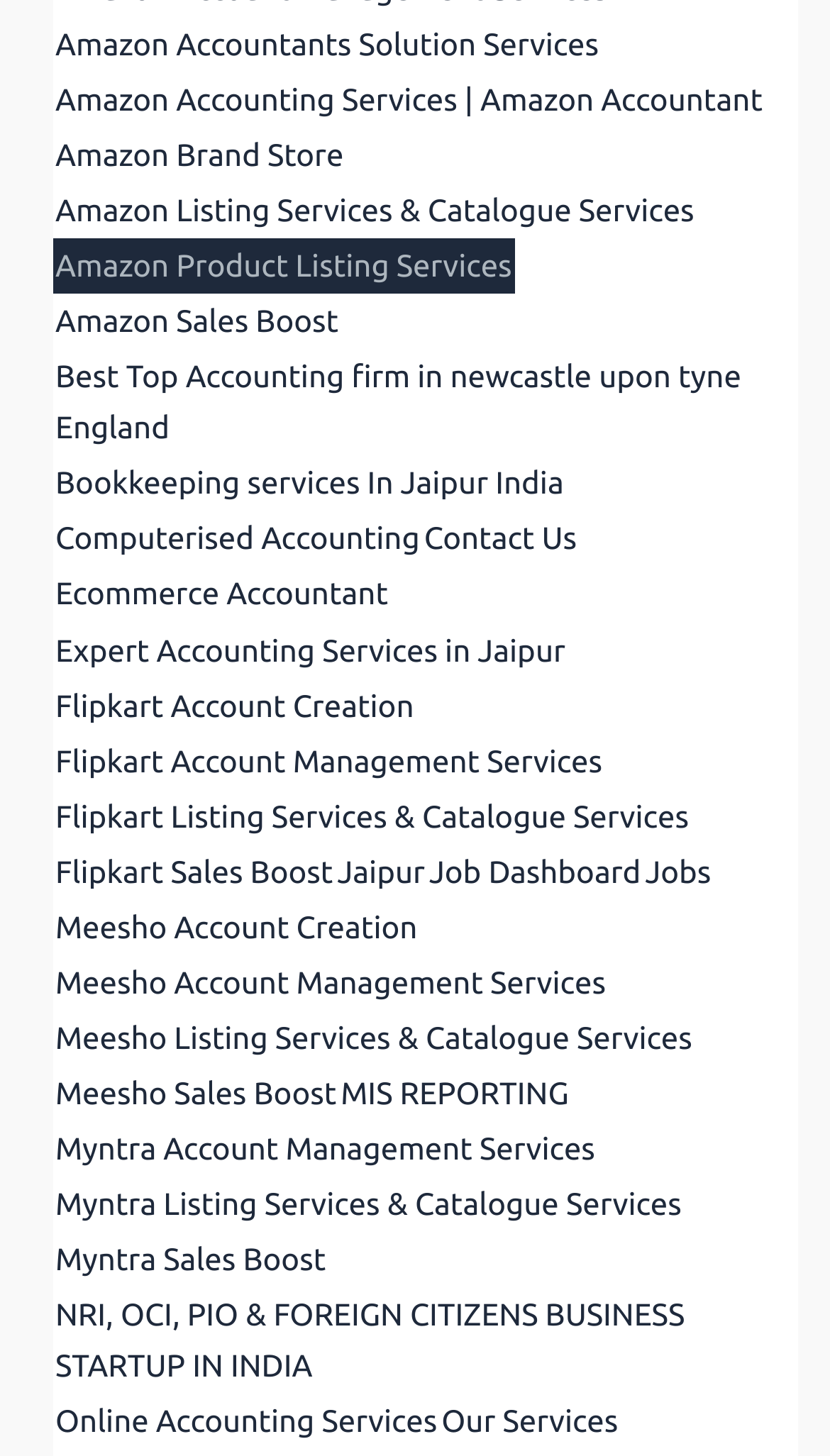Determine the bounding box coordinates for the clickable element to execute this instruction: "View Amazon Accountants Solution Services". Provide the coordinates as four float numbers between 0 and 1, i.e., [left, top, right, bottom].

[0.064, 0.011, 0.724, 0.05]